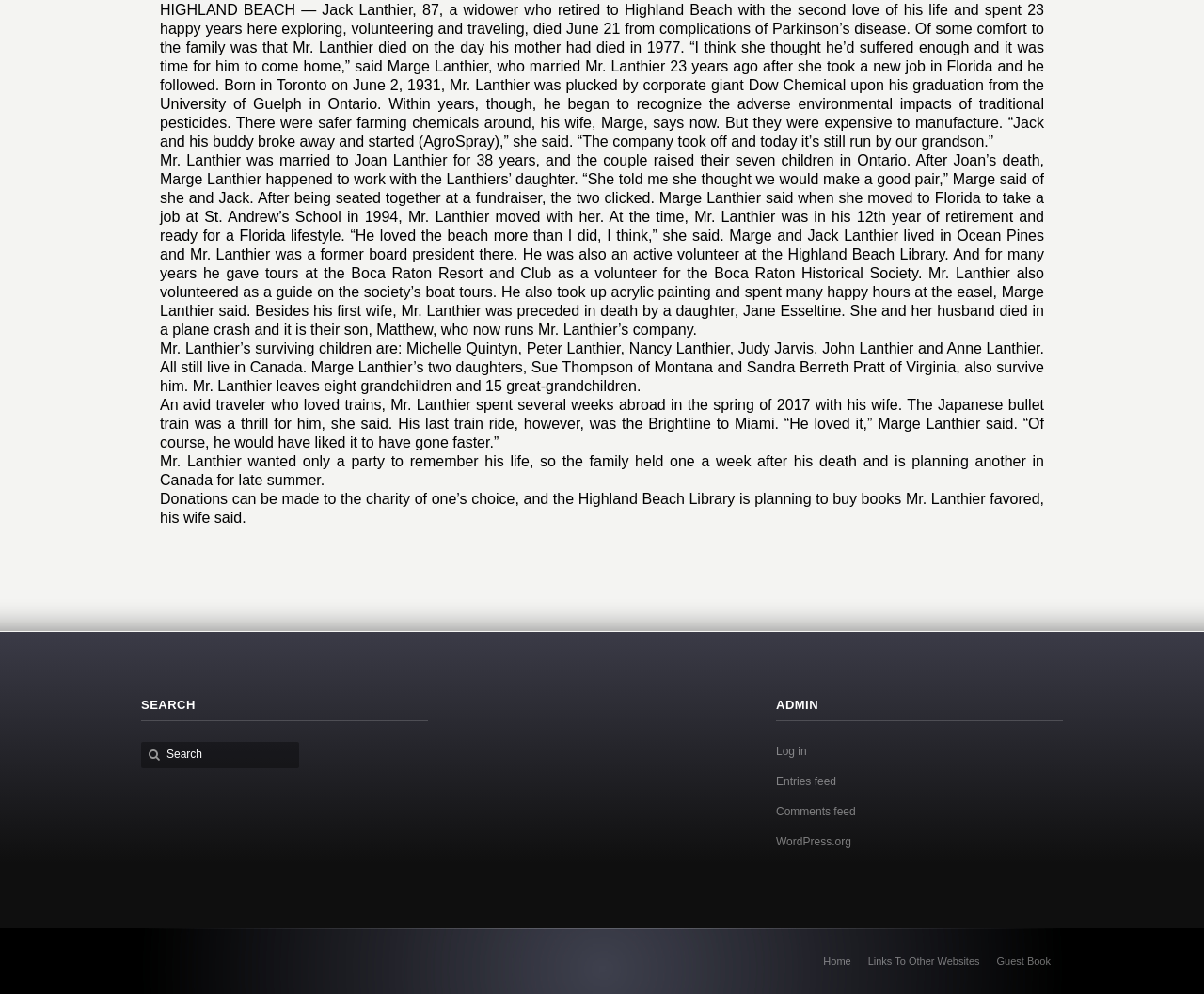Predict the bounding box of the UI element based on this description: "WordPress.org".

[0.645, 0.84, 0.707, 0.853]